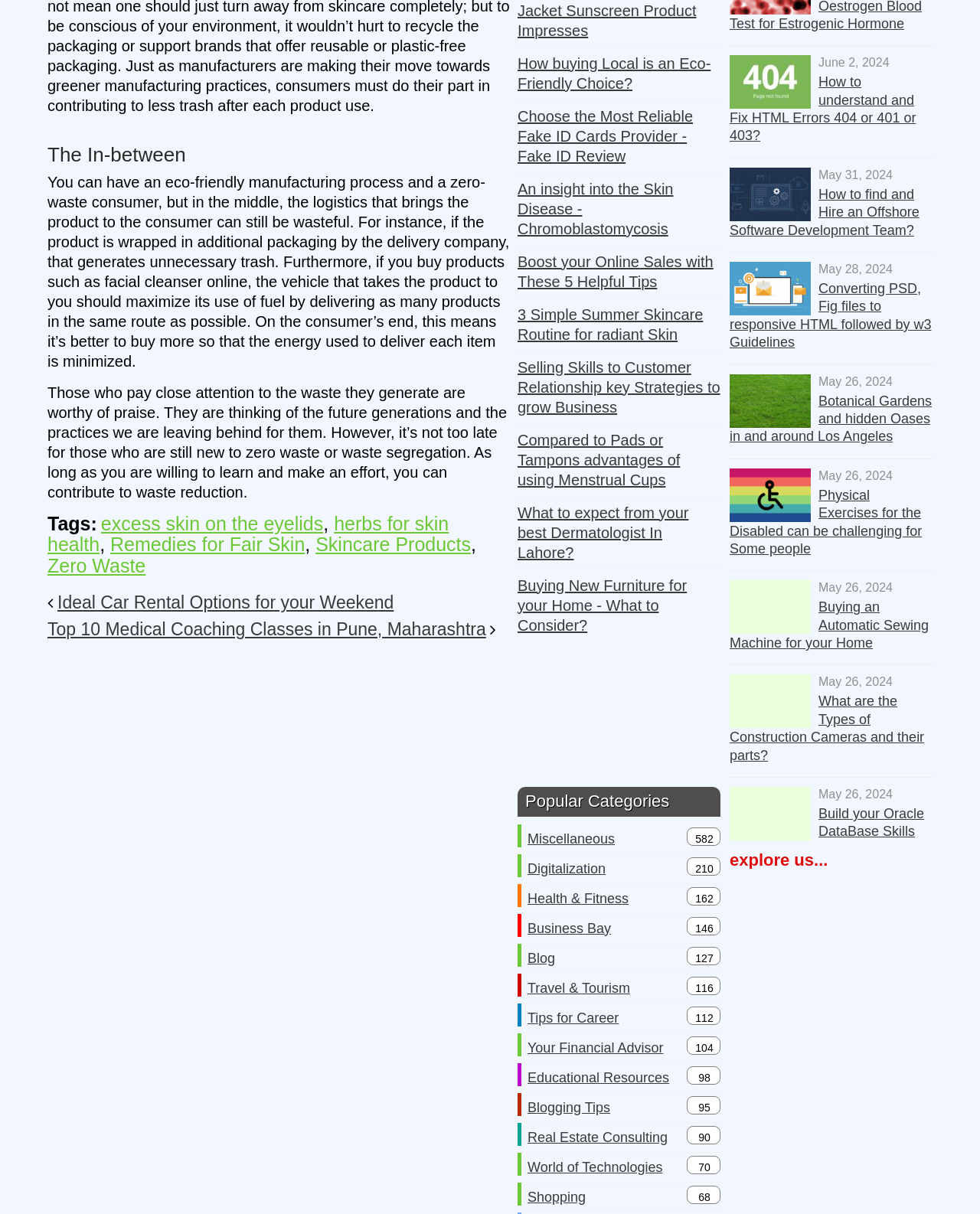From the image, can you give a detailed response to the question below:
What is the purpose of the links under 'Popular Categories'?

The links under 'Popular Categories' are likely used to navigate to different categories of articles or topics on the website, allowing users to explore specific areas of interest.